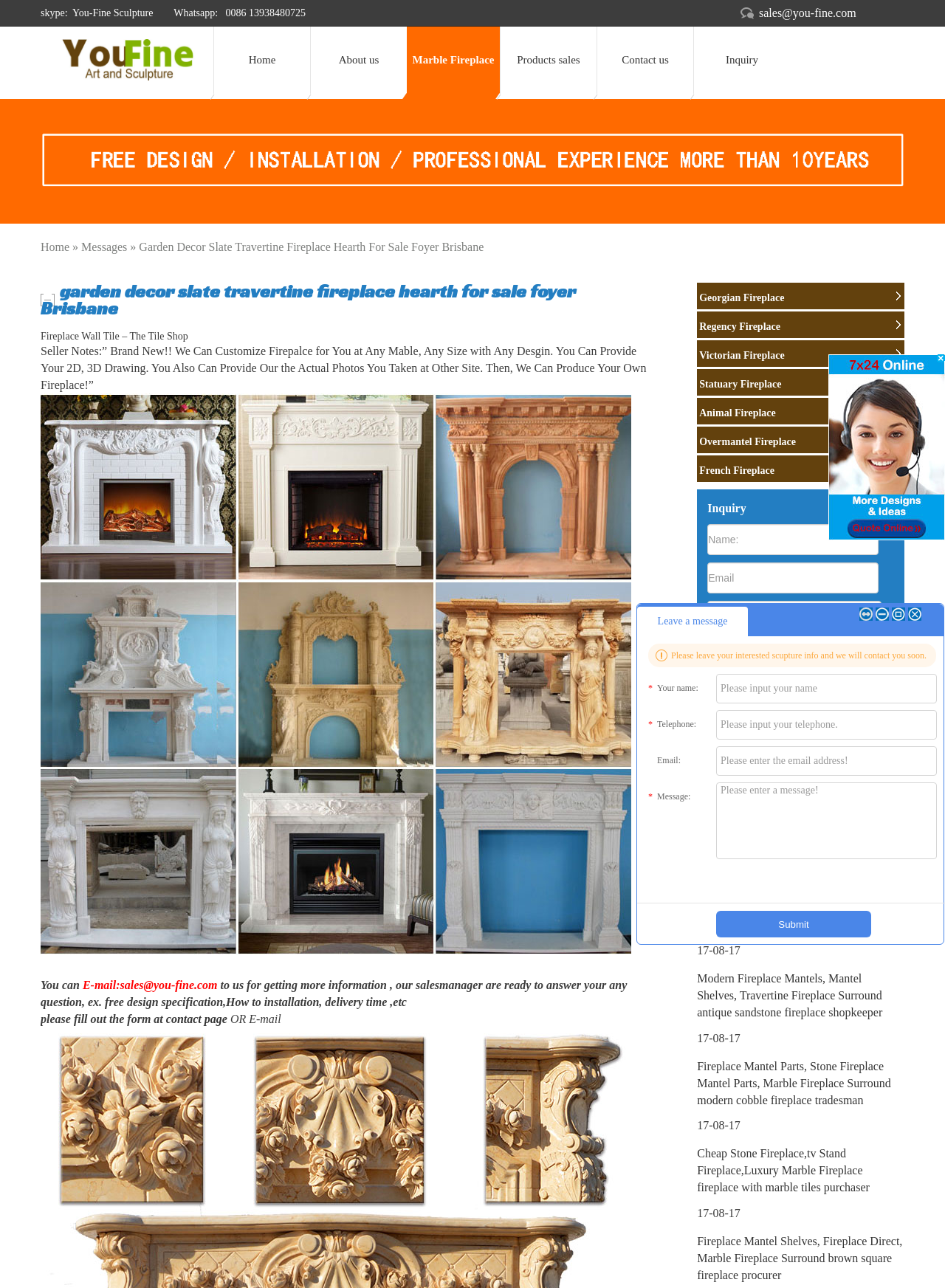Extract the top-level heading from the webpage and provide its text.

garden decor slate travertine fireplace hearth for sale foyer Brisbane